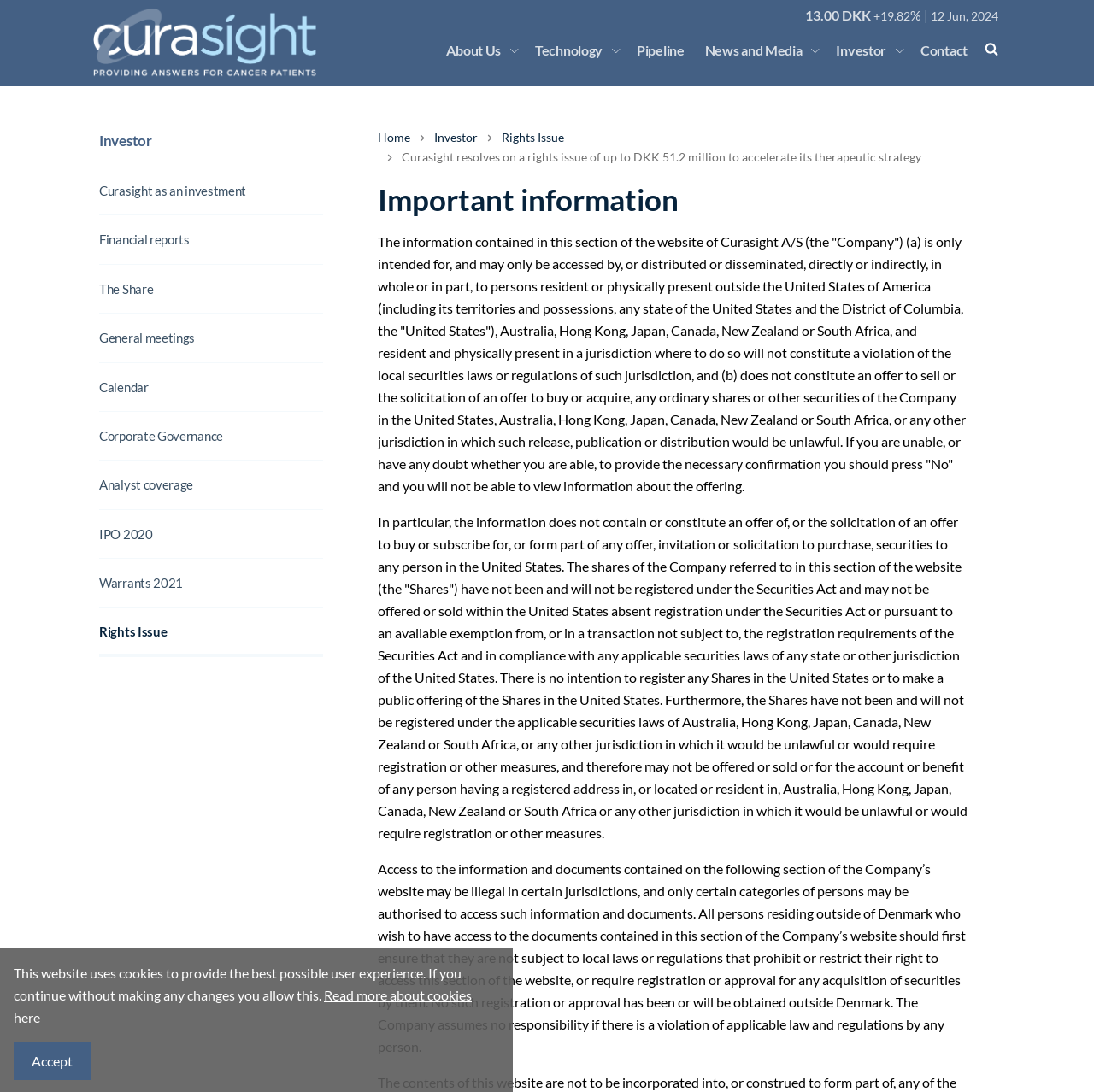Identify the bounding box coordinates for the region to click in order to carry out this instruction: "Click the 'Curasight' logo". Provide the coordinates using four float numbers between 0 and 1, formatted as [left, top, right, bottom].

[0.078, 0.0, 0.295, 0.079]